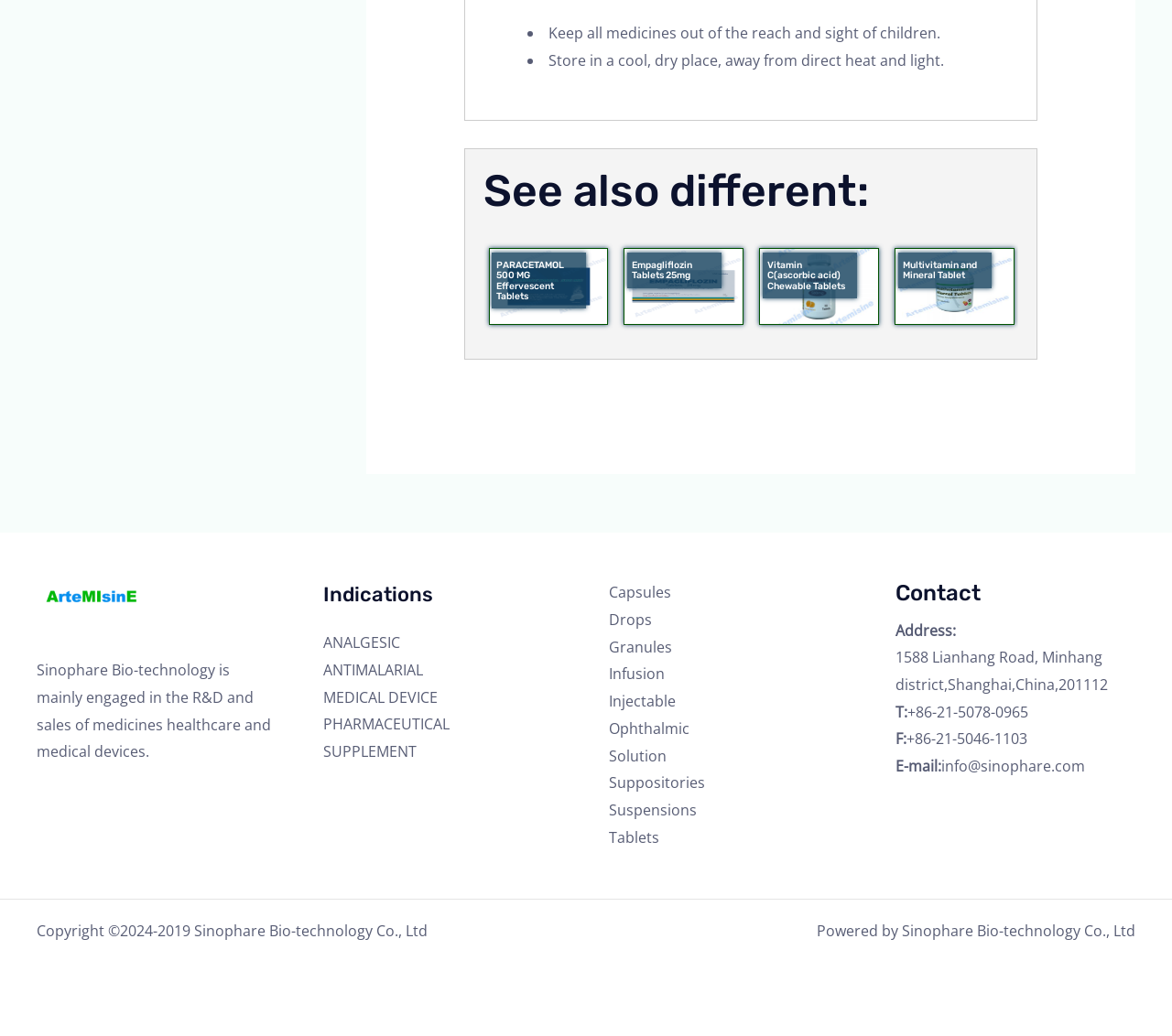What is the email address of the company?
Look at the image and respond with a one-word or short-phrase answer.

info@sinophare.com